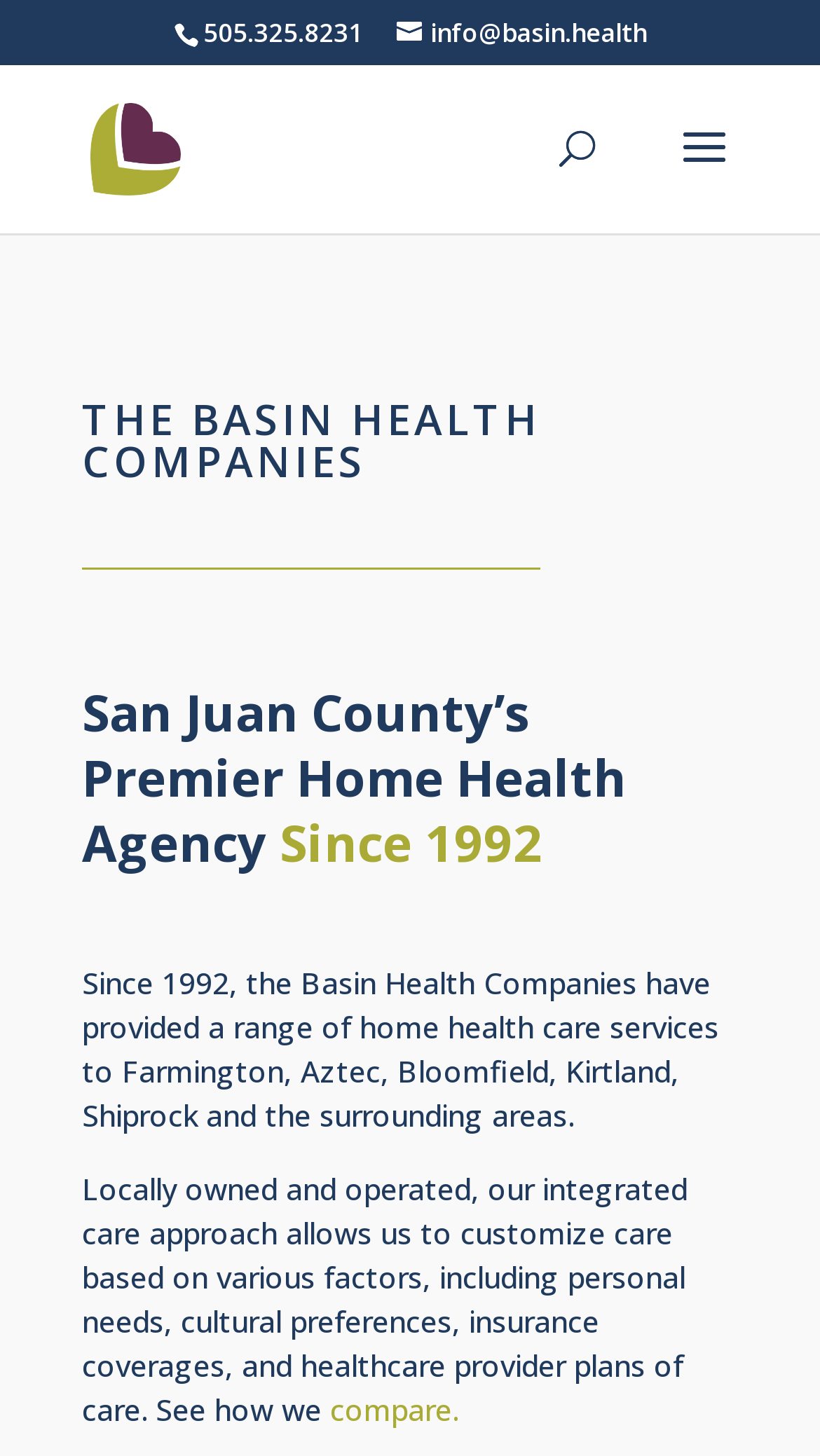What is the phone number to contact?
Based on the image, answer the question with as much detail as possible.

I found the phone number by looking at the link element with the text '505.325.8231' which is located at the top of the page.